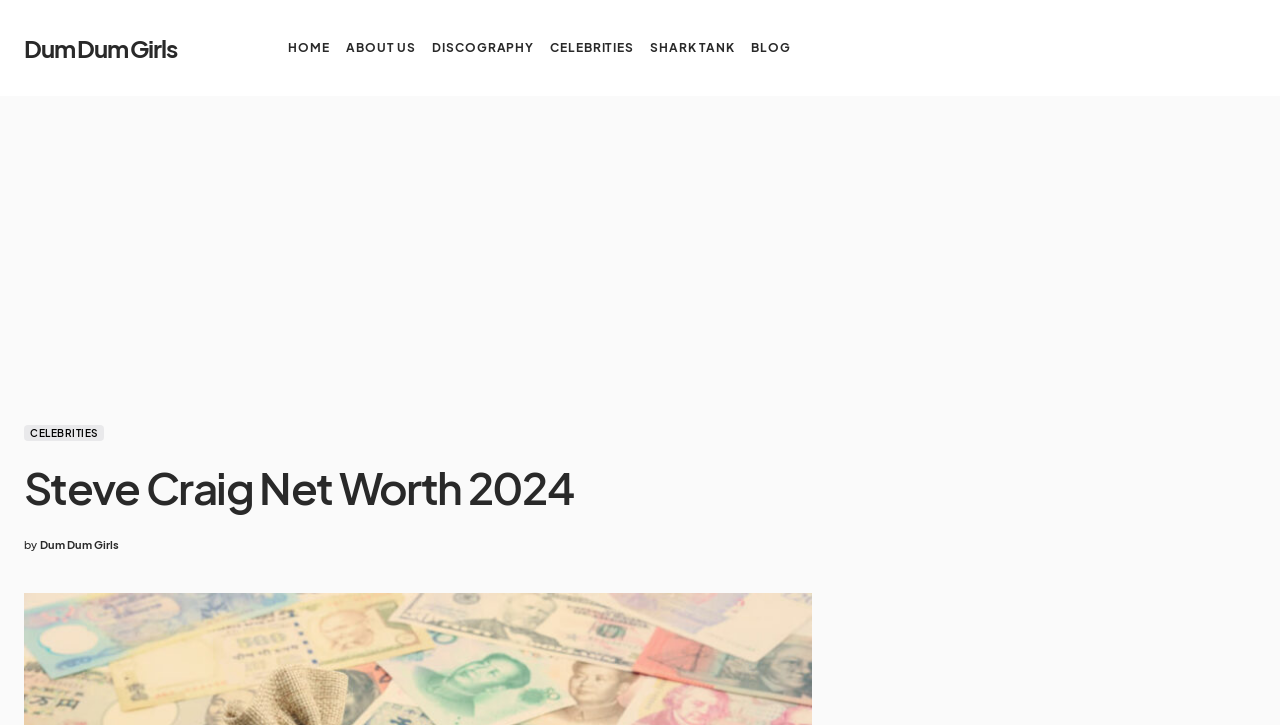Show the bounding box coordinates of the element that should be clicked to complete the task: "check celebrities".

[0.43, 0.0, 0.495, 0.132]